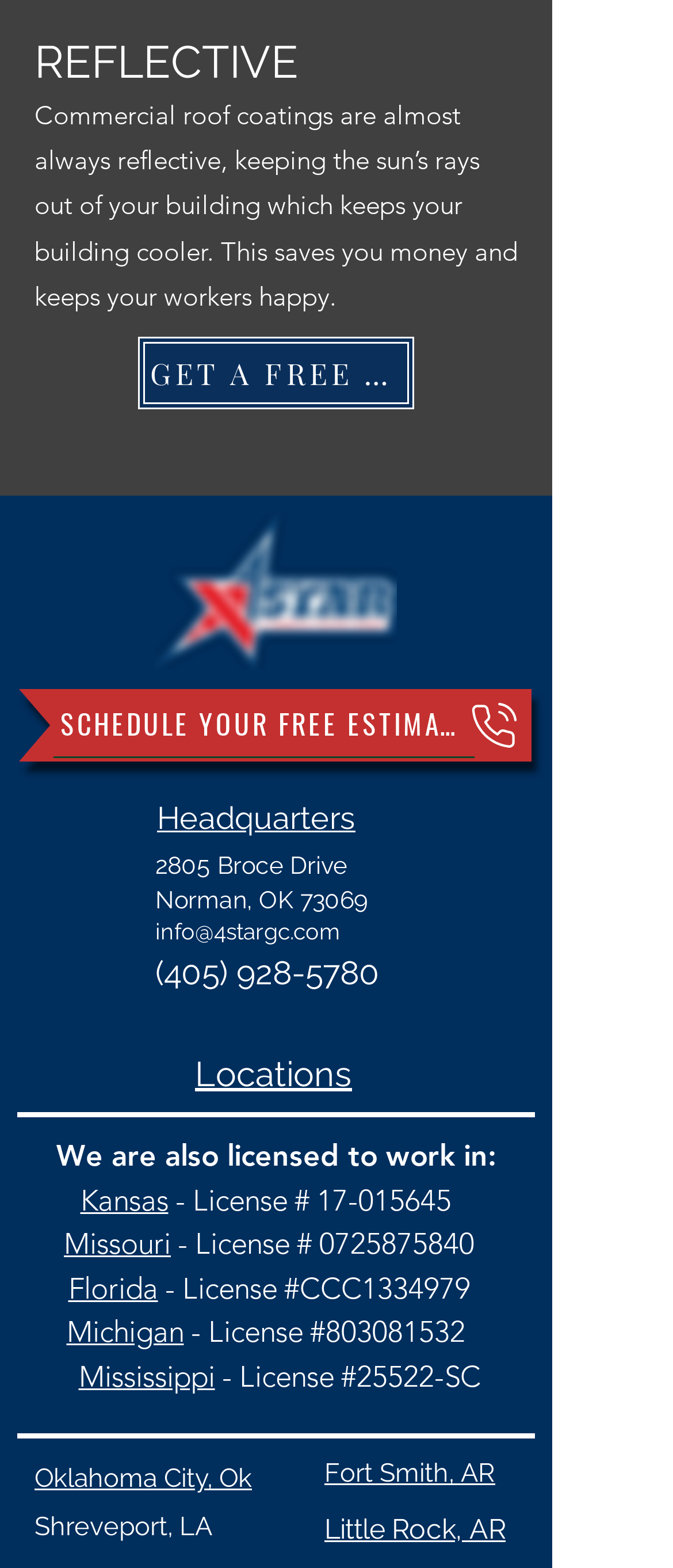What is the address of 4 Star Roofing's headquarters?
Please provide an in-depth and detailed response to the question.

The address can be found in the 'Headquarters' section of the webpage, listed as '2805 Broce Drive, Norman, OK 73069'.